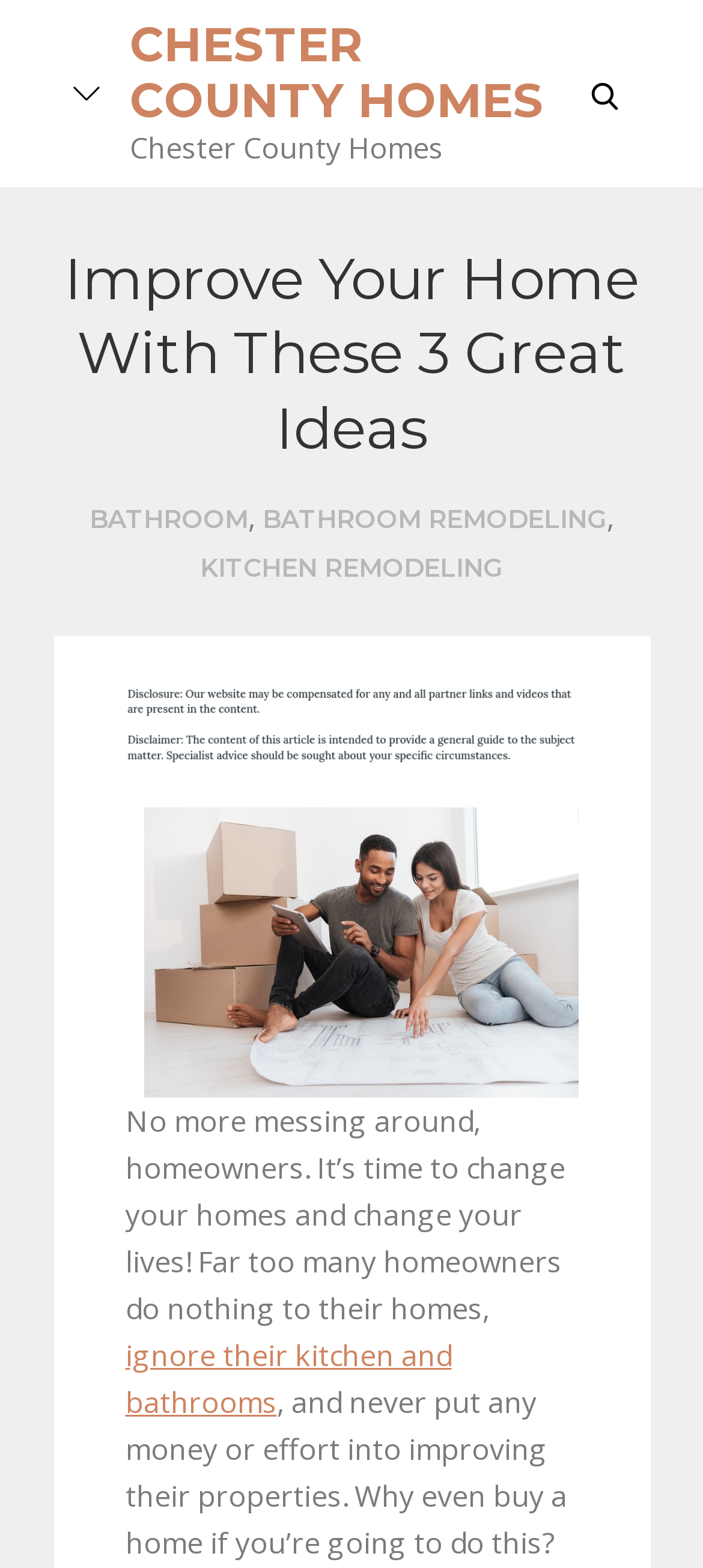Determine and generate the text content of the webpage's headline.

Improve Your Home With These 3 Great Ideas